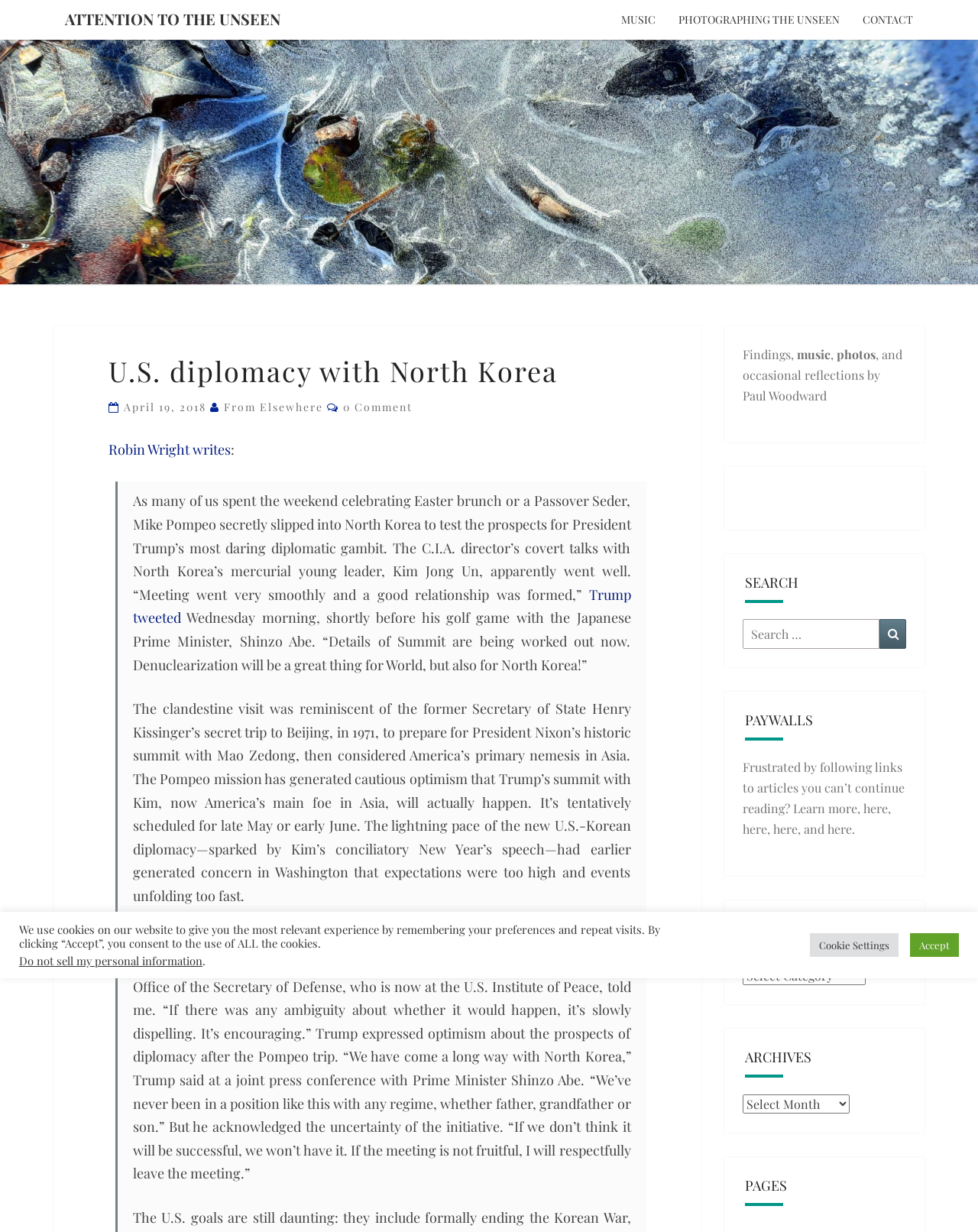Locate the bounding box coordinates of the element that should be clicked to fulfill the instruction: "Read the article by Robin Wright".

[0.111, 0.357, 0.236, 0.372]